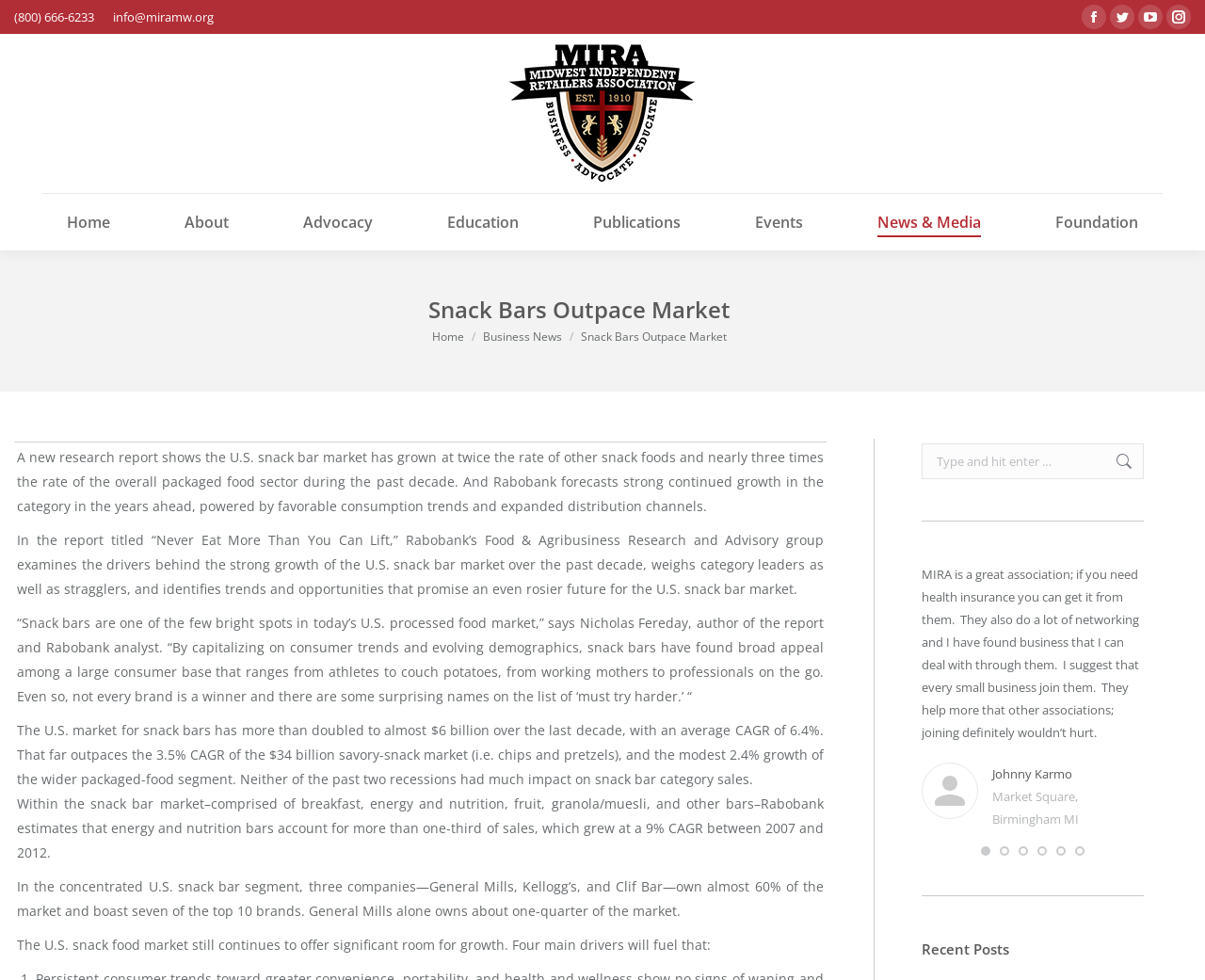Please identify the bounding box coordinates of the region to click in order to complete the task: "Go to Facebook page". The coordinates must be four float numbers between 0 and 1, specified as [left, top, right, bottom].

[0.898, 0.005, 0.918, 0.03]